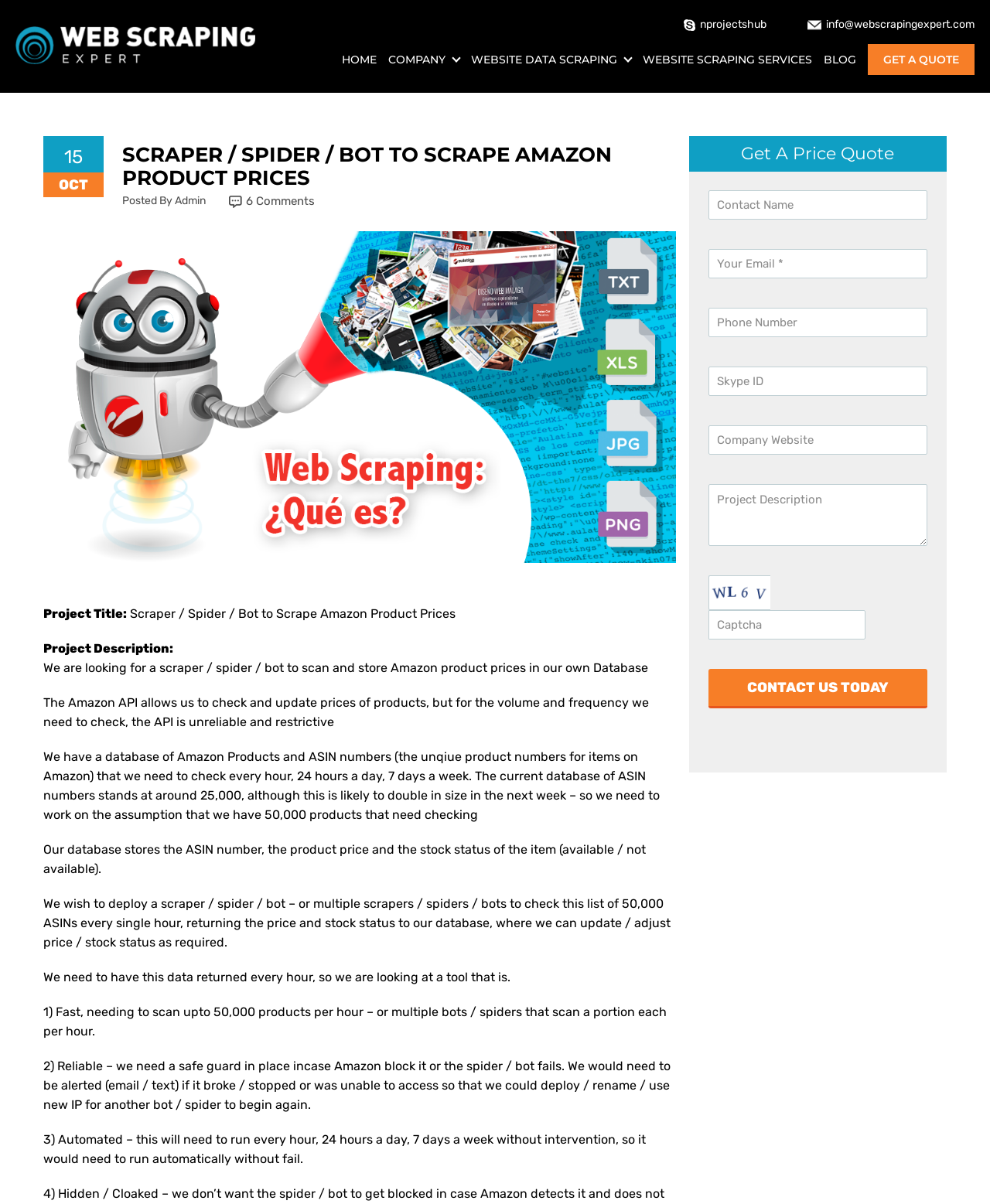Locate the bounding box coordinates of the item that should be clicked to fulfill the instruction: "Contact sales".

None